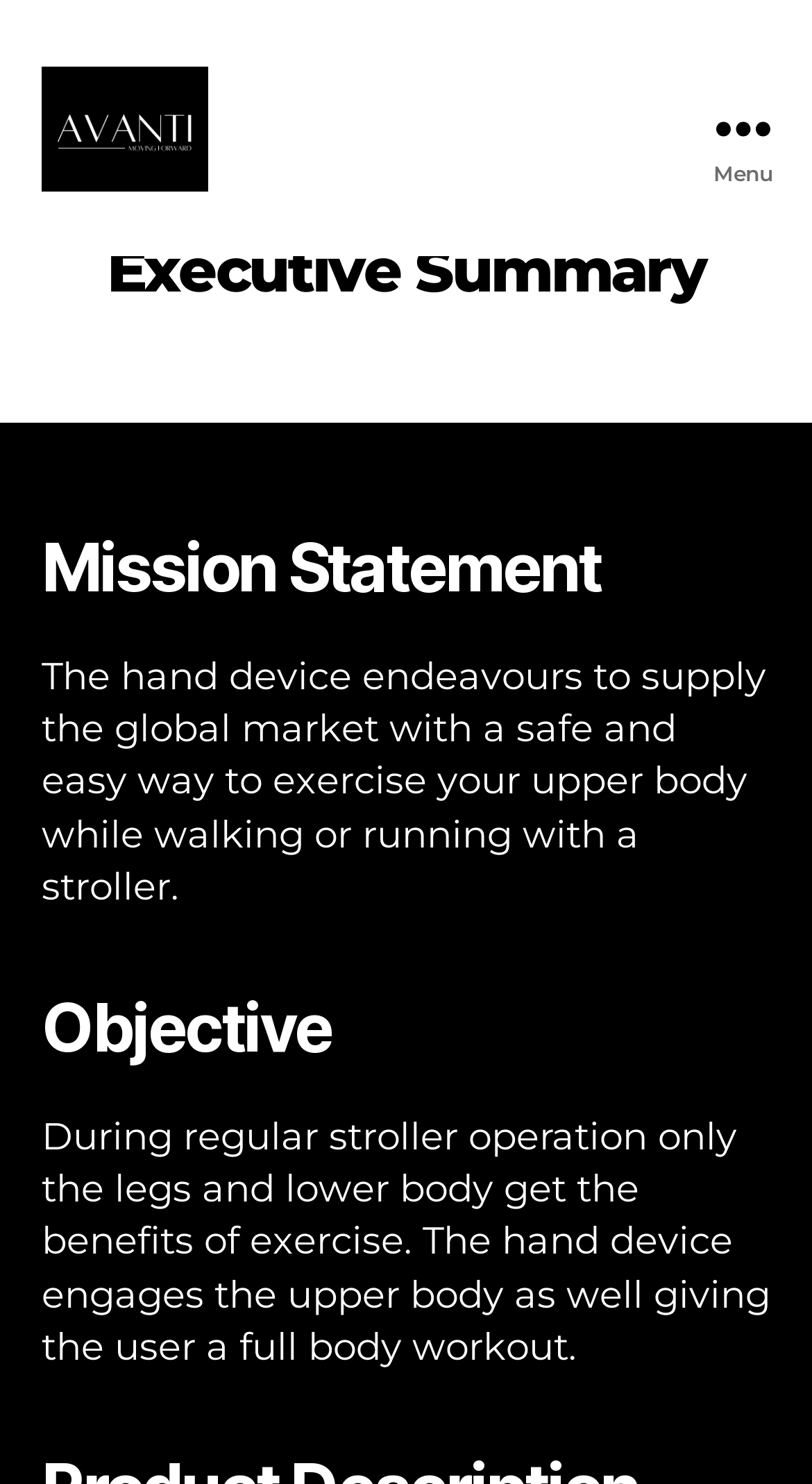Answer the following in one word or a short phrase: 
What is the name of the company?

Avanti Moving Forward